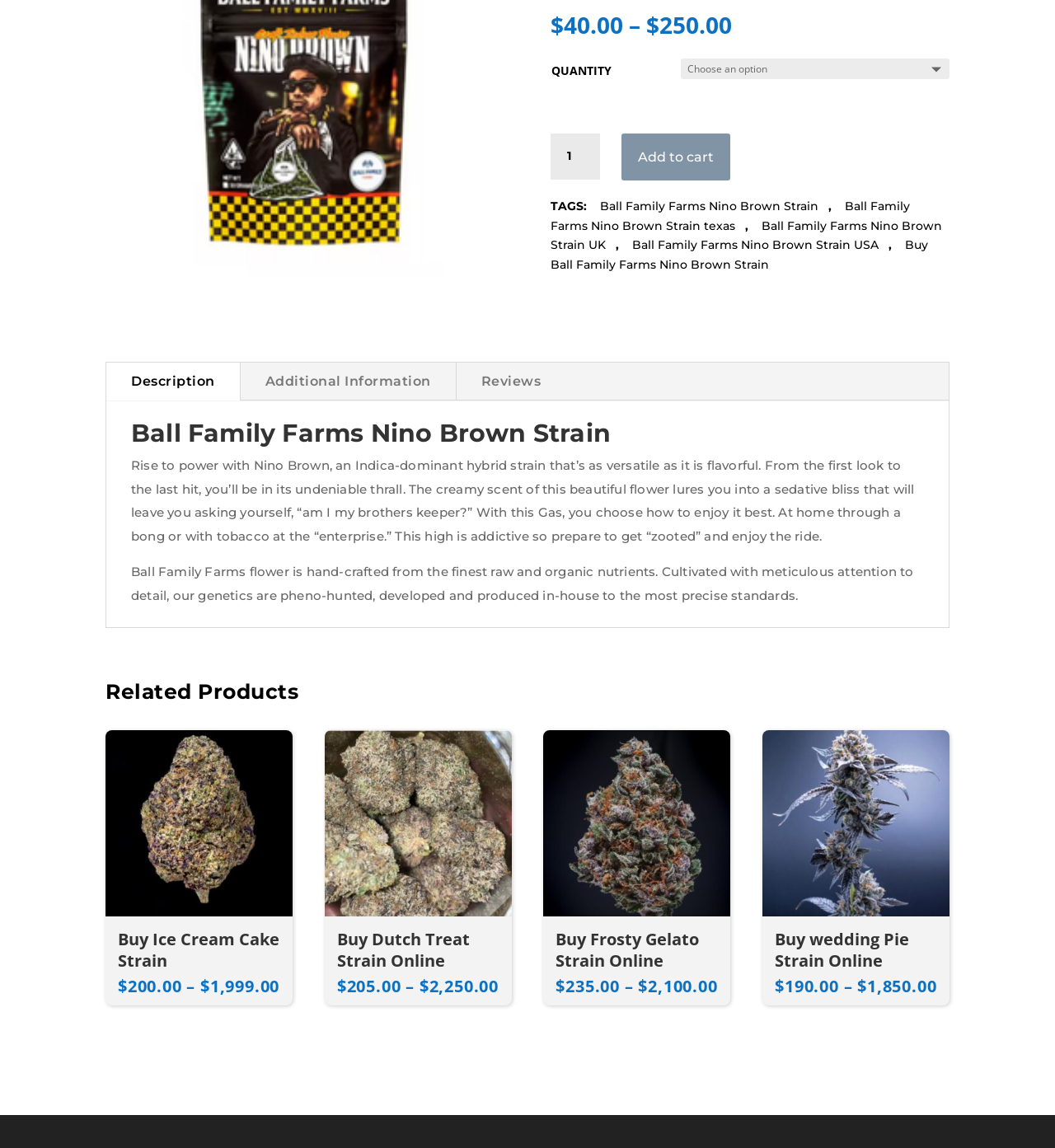Find the bounding box of the element with the following description: "Additional Information". The coordinates must be four float numbers between 0 and 1, formatted as [left, top, right, bottom].

[0.228, 0.316, 0.432, 0.349]